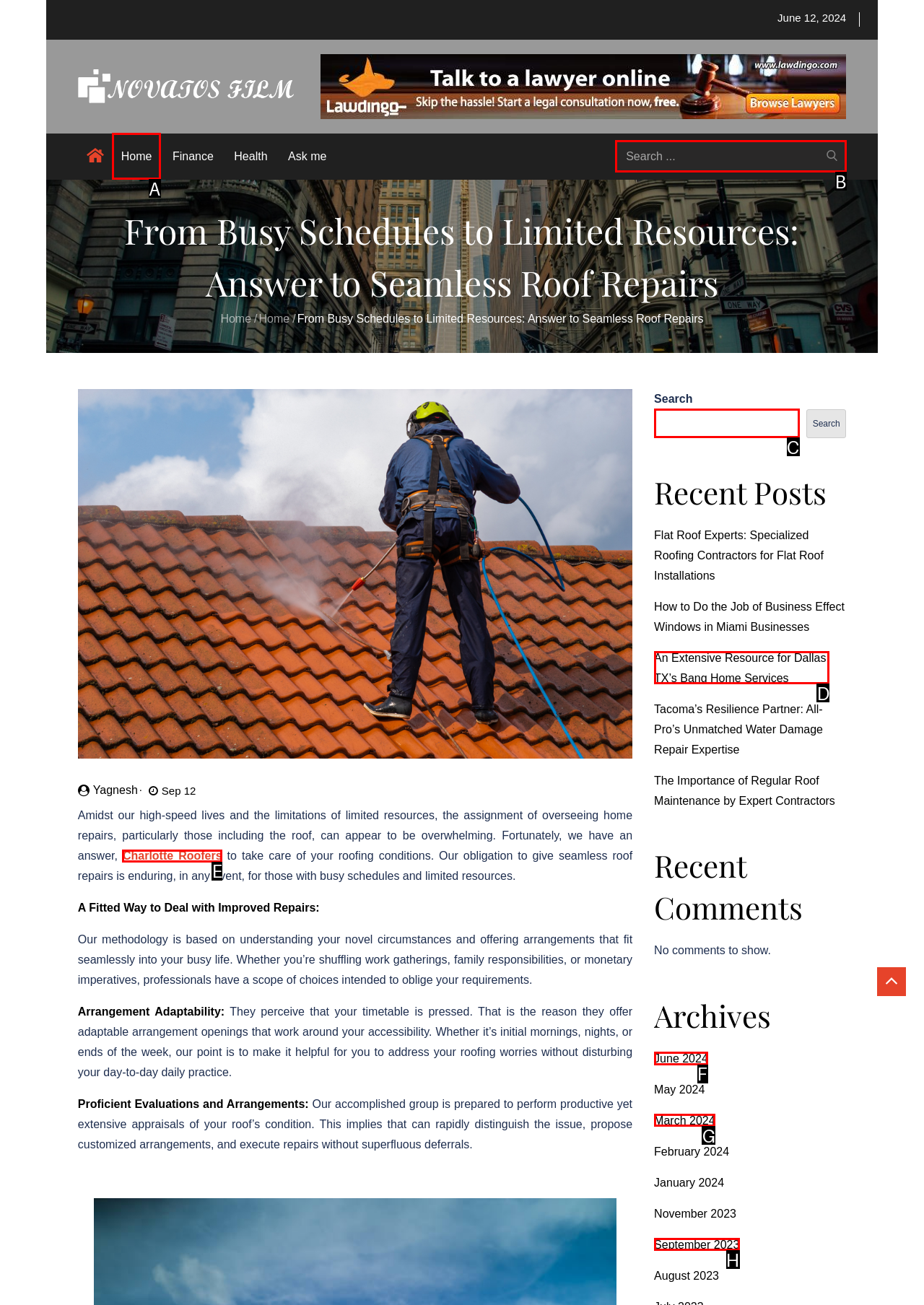Select the HTML element that should be clicked to accomplish the task: View the archives for June 2024 Reply with the corresponding letter of the option.

F